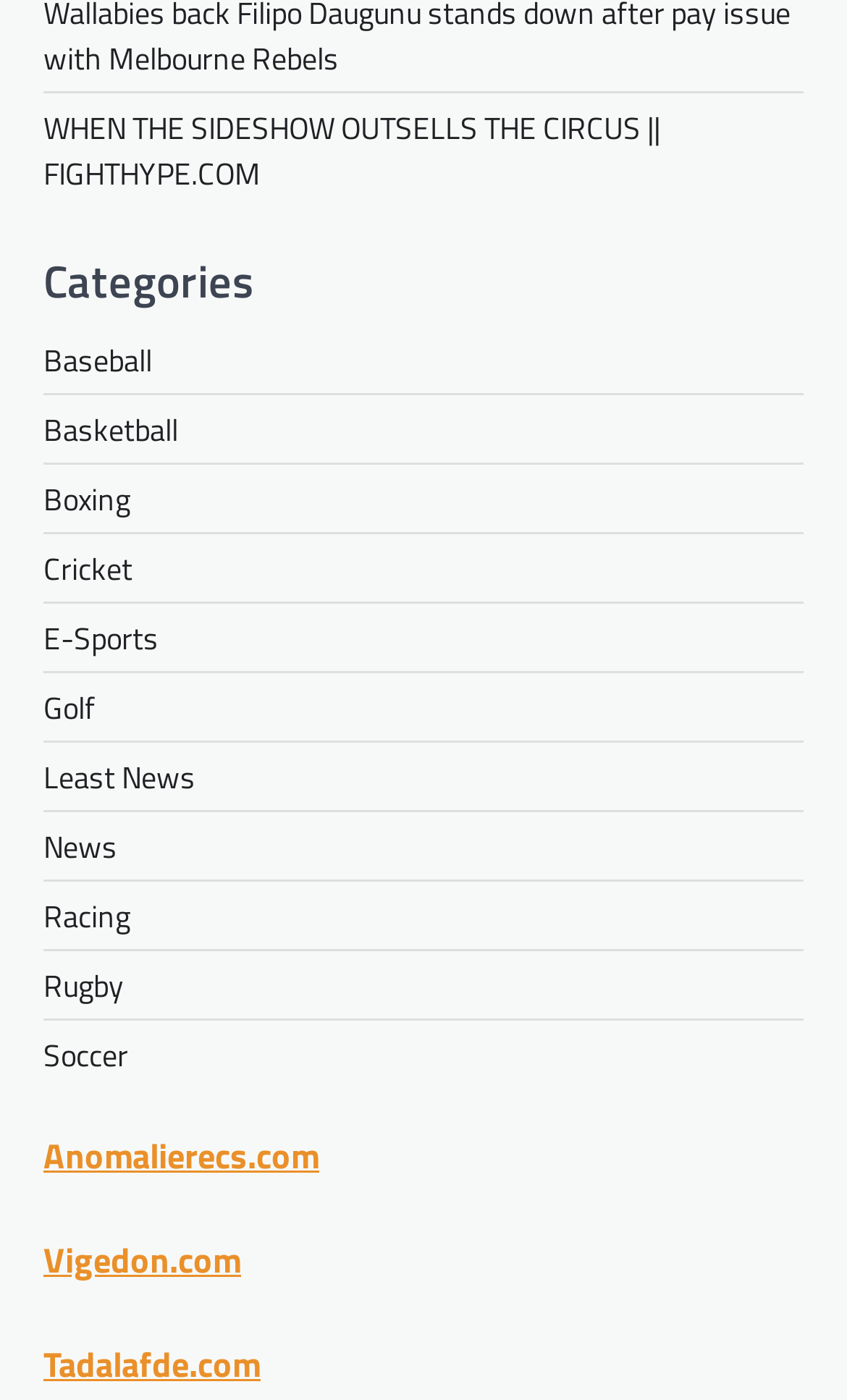Is the 'Racing' category listed?
Look at the image and answer the question using a single word or phrase.

Yes